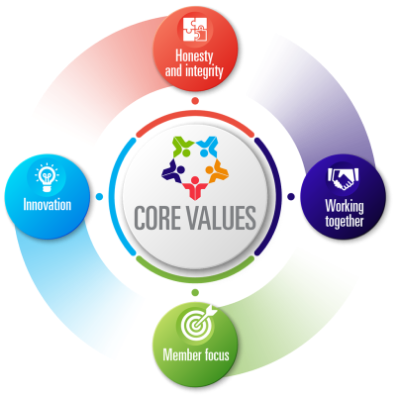With reference to the image, please provide a detailed answer to the following question: What icon represents the value of collaboration and teamwork?

The value of Working Together is represented by a handshake icon, which symbolizes the importance of collaboration and teamwork in achieving PSBA's mission.